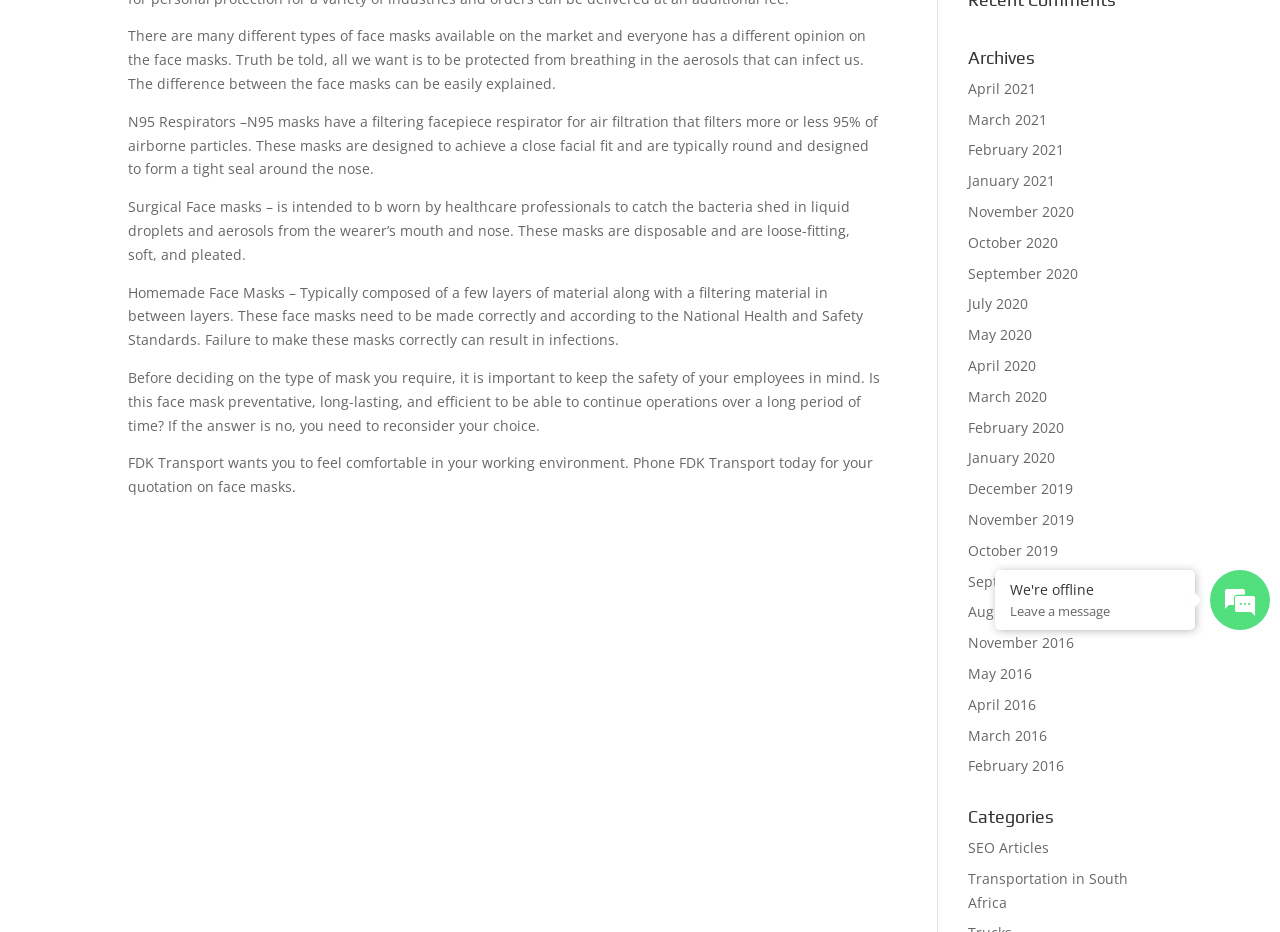Find and provide the bounding box coordinates for the UI element described here: "March 2020". The coordinates should be given as four float numbers between 0 and 1: [left, top, right, bottom].

[0.756, 0.415, 0.818, 0.435]